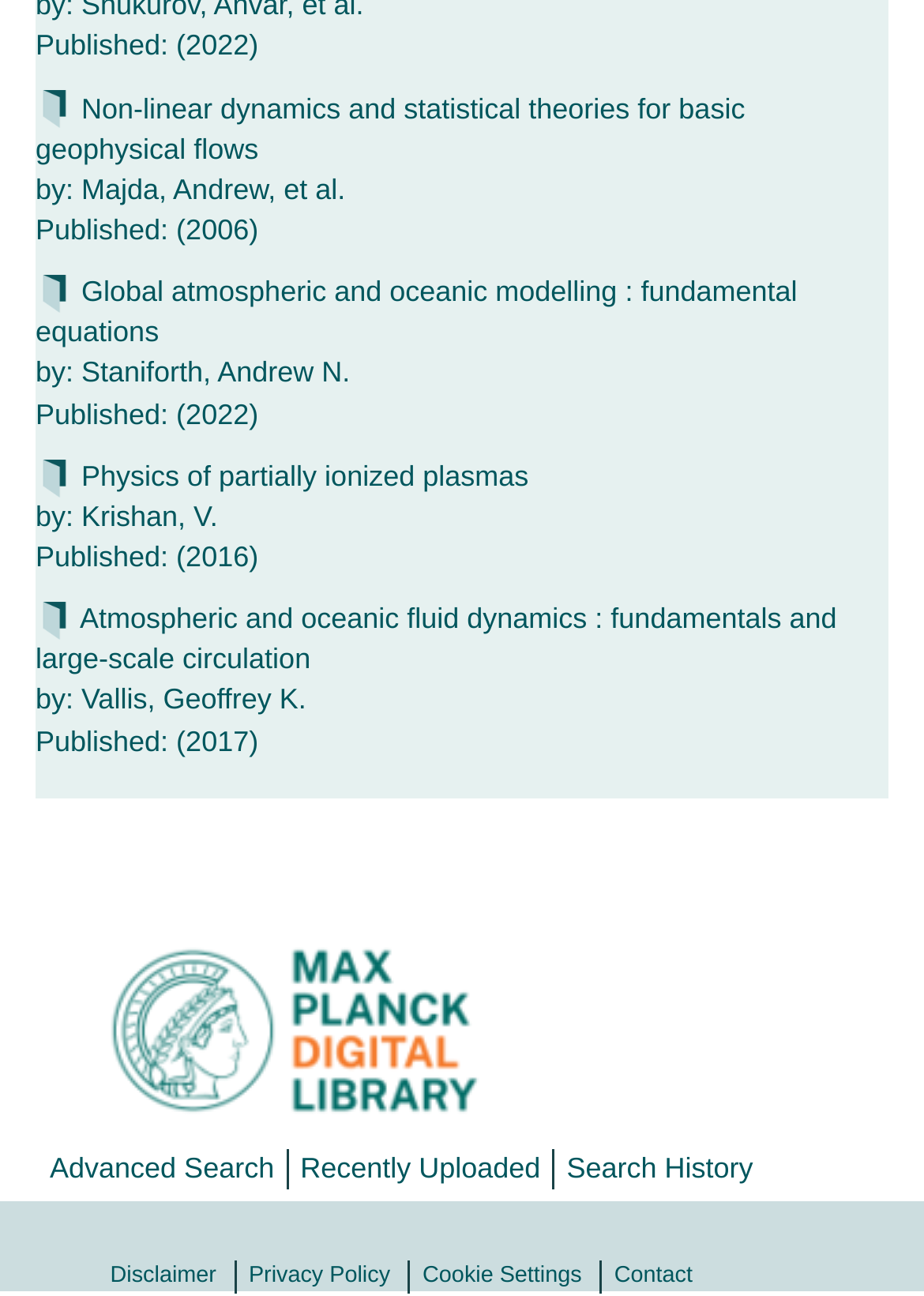What is the publication year of the eBook 'Non-linear dynamics and statistical theories for basic geophysical flows'?
Provide an in-depth answer to the question, covering all aspects.

I found the publication year by looking at the StaticText element with the text 'Published: (2022)' which is adjacent to the link element with the text 'eBook Non-linear dynamics and statistical theories for basic geophysical flows'.